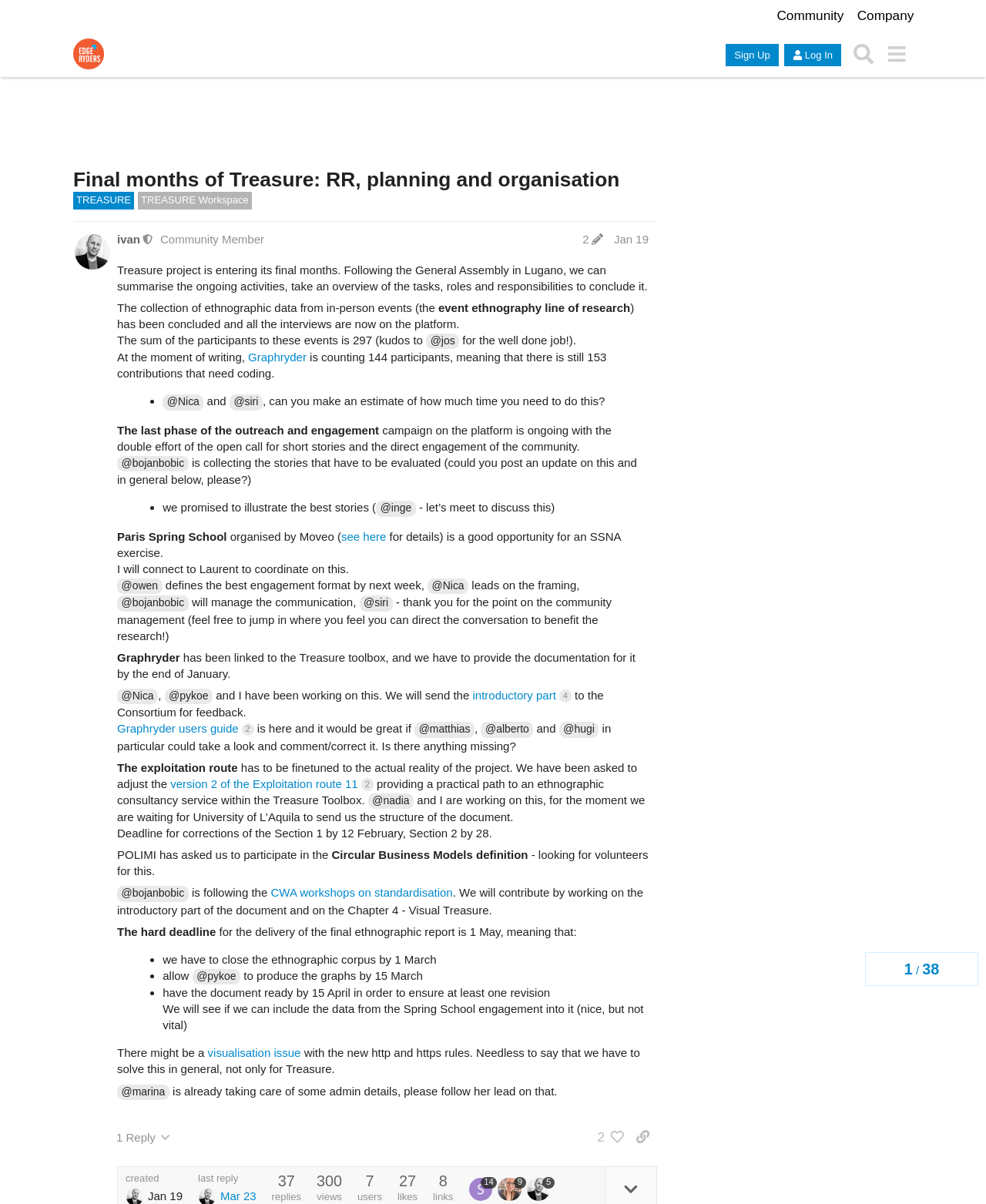Answer the question using only a single word or phrase: 
What is the deadline for providing the documentation for Graphryder?

End of January